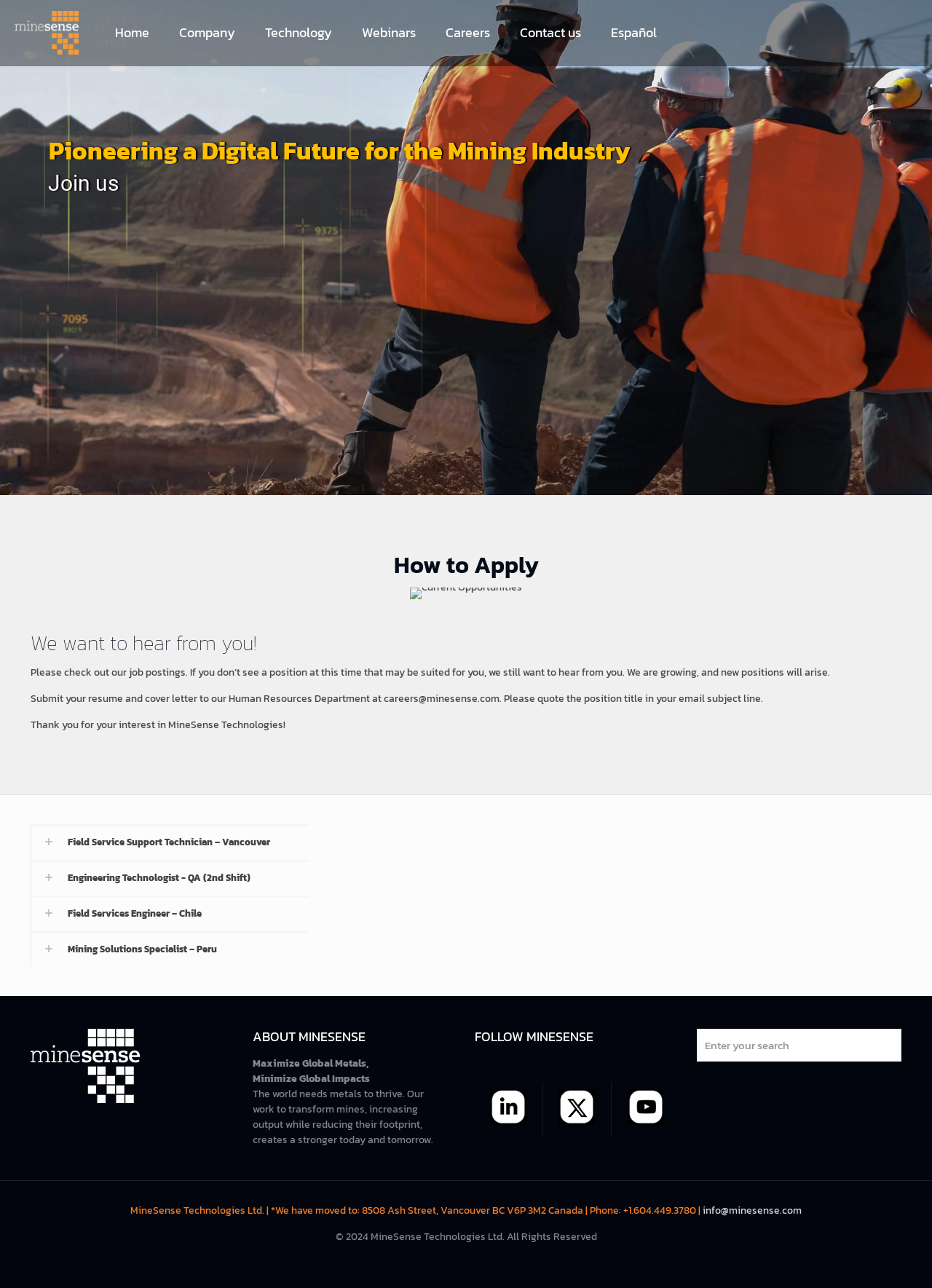From the screenshot, find the bounding box of the UI element matching this description: "alt="Image 2"". Supply the bounding box coordinates in the form [left, top, right, bottom], each a float between 0 and 1.

[0.6, 0.865, 0.639, 0.877]